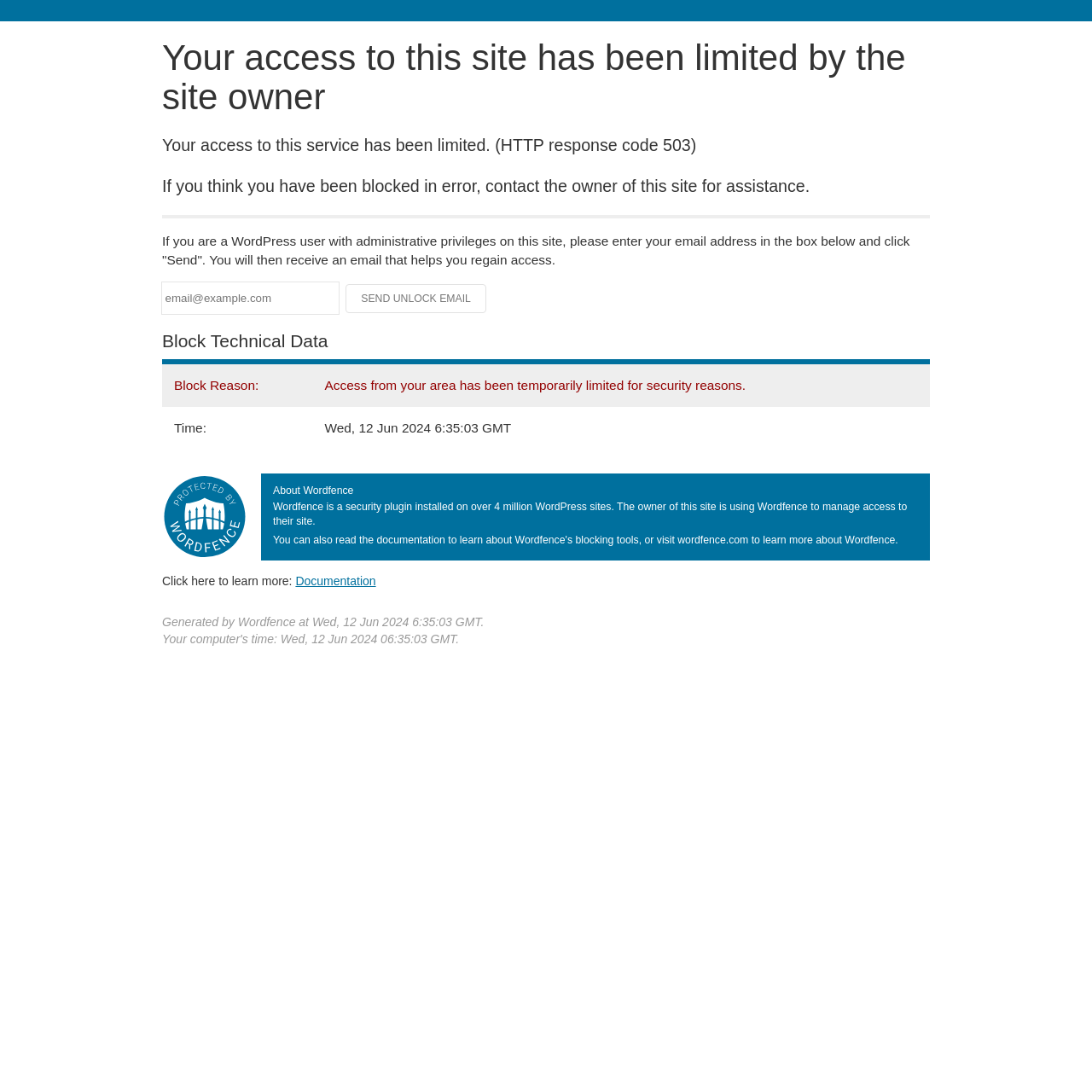Find the headline of the webpage and generate its text content.

Your access to this site has been limited by the site owner